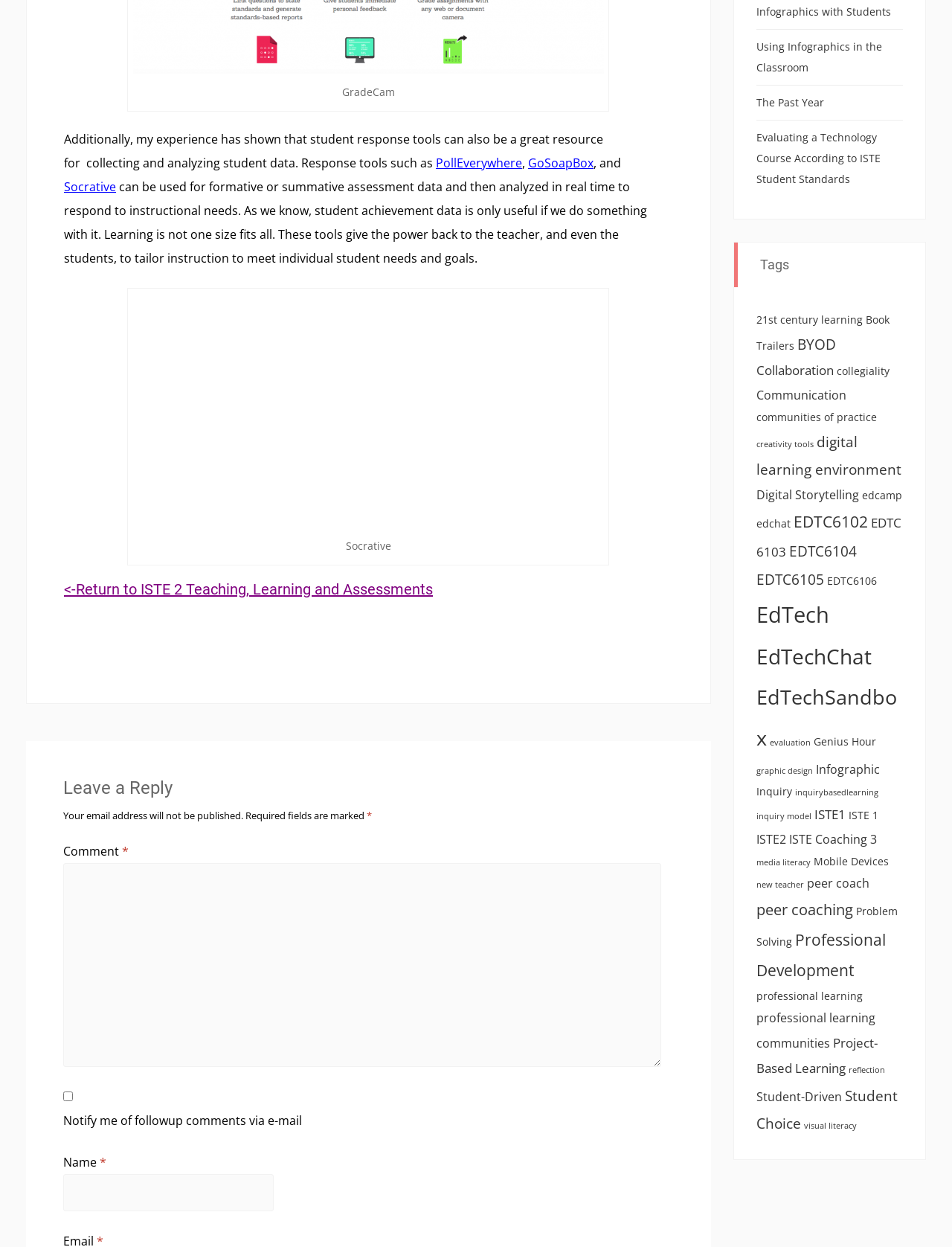Based on the image, provide a detailed and complete answer to the question: 
What is the relationship between the blog post and ISTE?

The blog post mentions ISTE standards, which suggests that the author is discussing the use of student response tools in the context of meeting ISTE standards for teaching and learning.